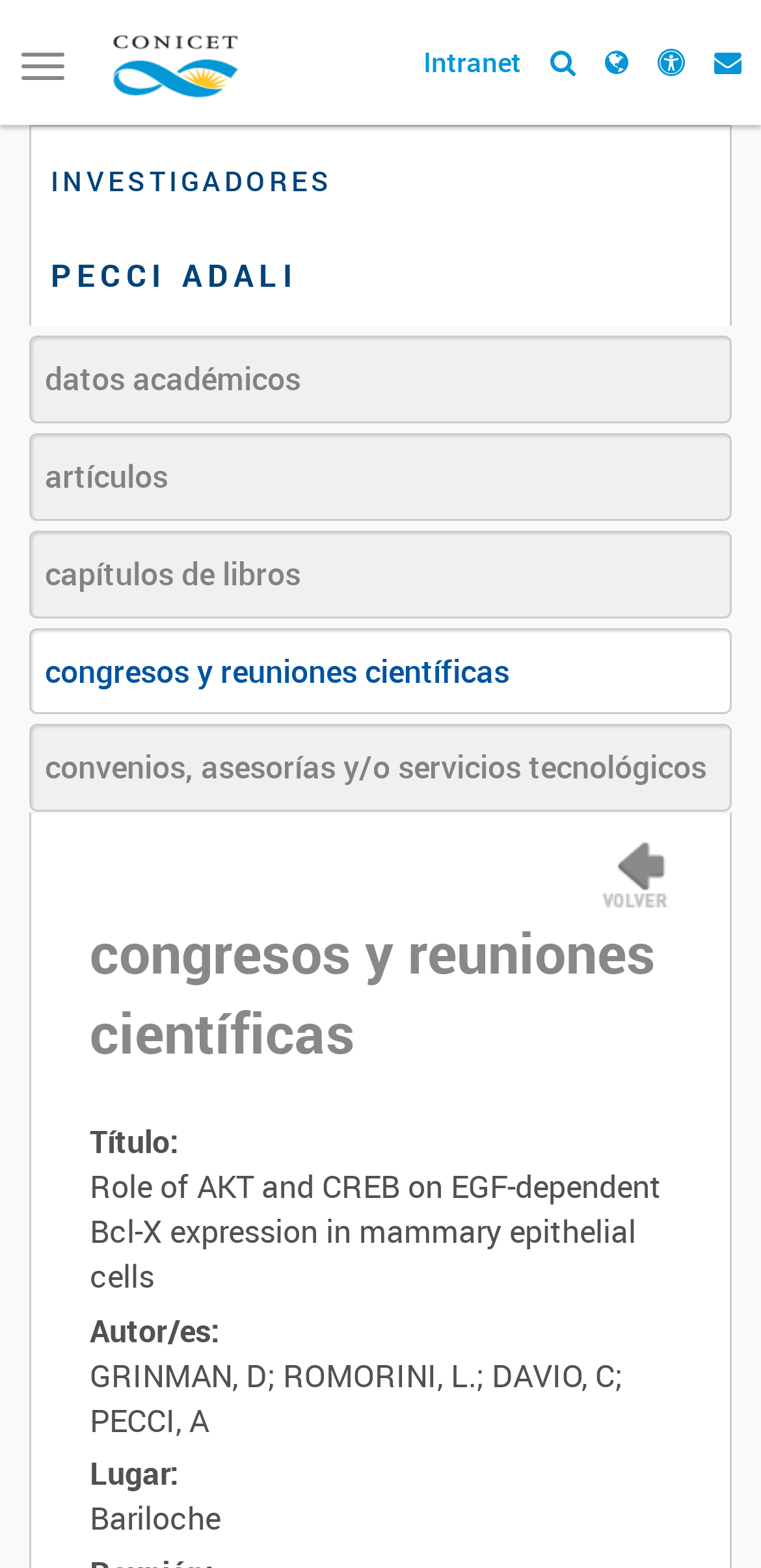Please determine the bounding box coordinates of the section I need to click to accomplish this instruction: "Visit the CONICET homepage".

[0.113, 0.002, 0.341, 0.082]